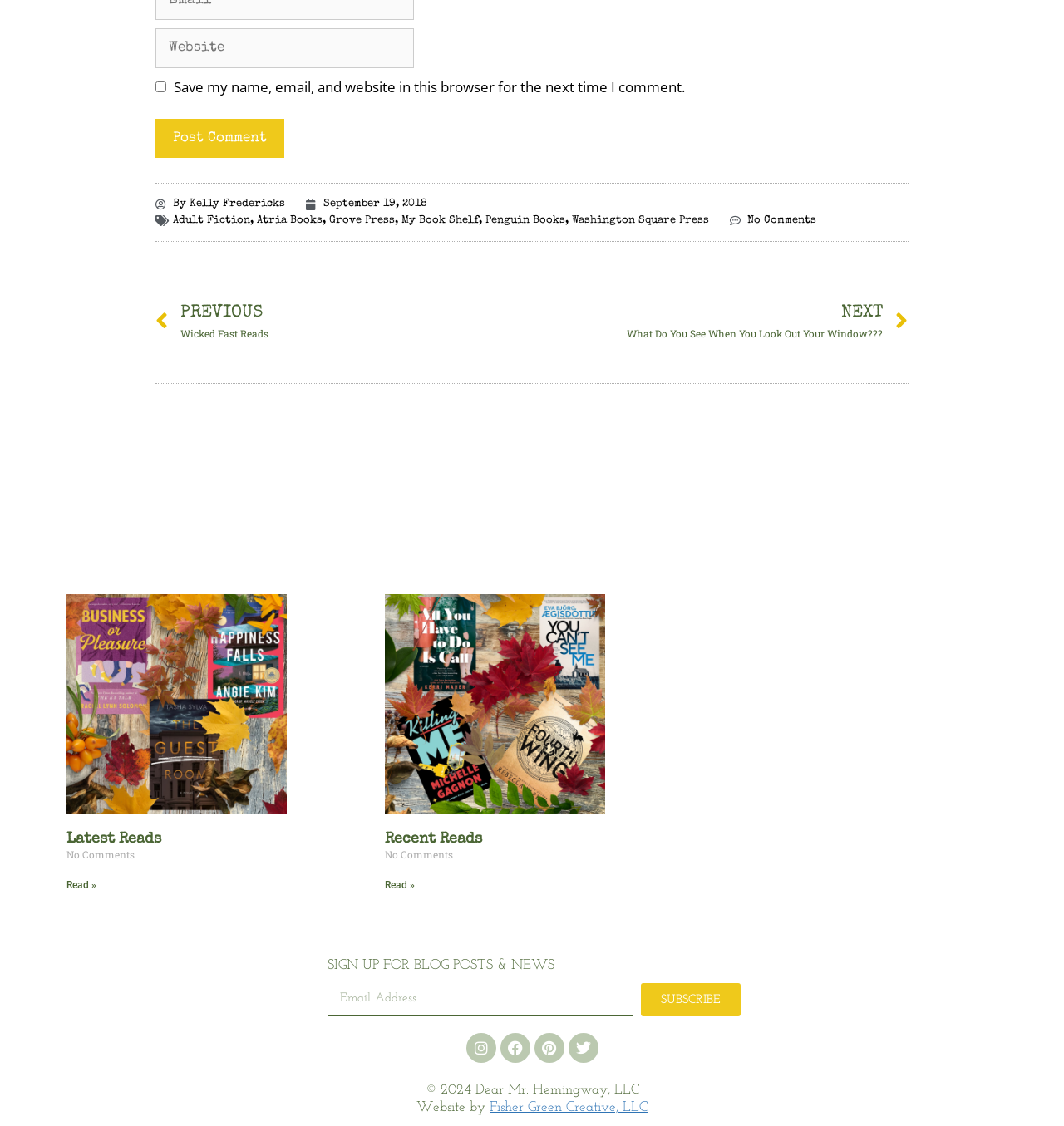Please pinpoint the bounding box coordinates for the region I should click to adhere to this instruction: "Subscribe to blog posts and news".

[0.602, 0.873, 0.696, 0.903]